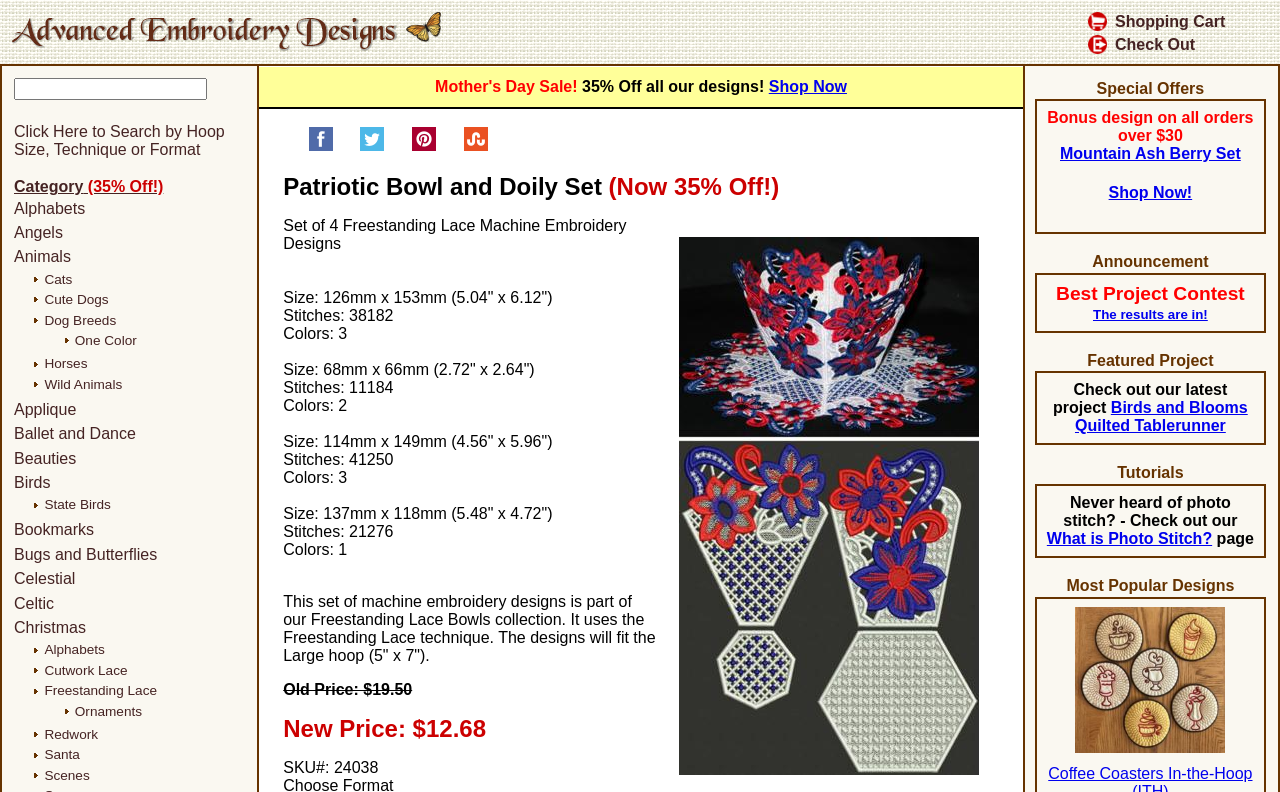Give a short answer to this question using one word or a phrase:
What is the discount percentage on all designs?

35% Off